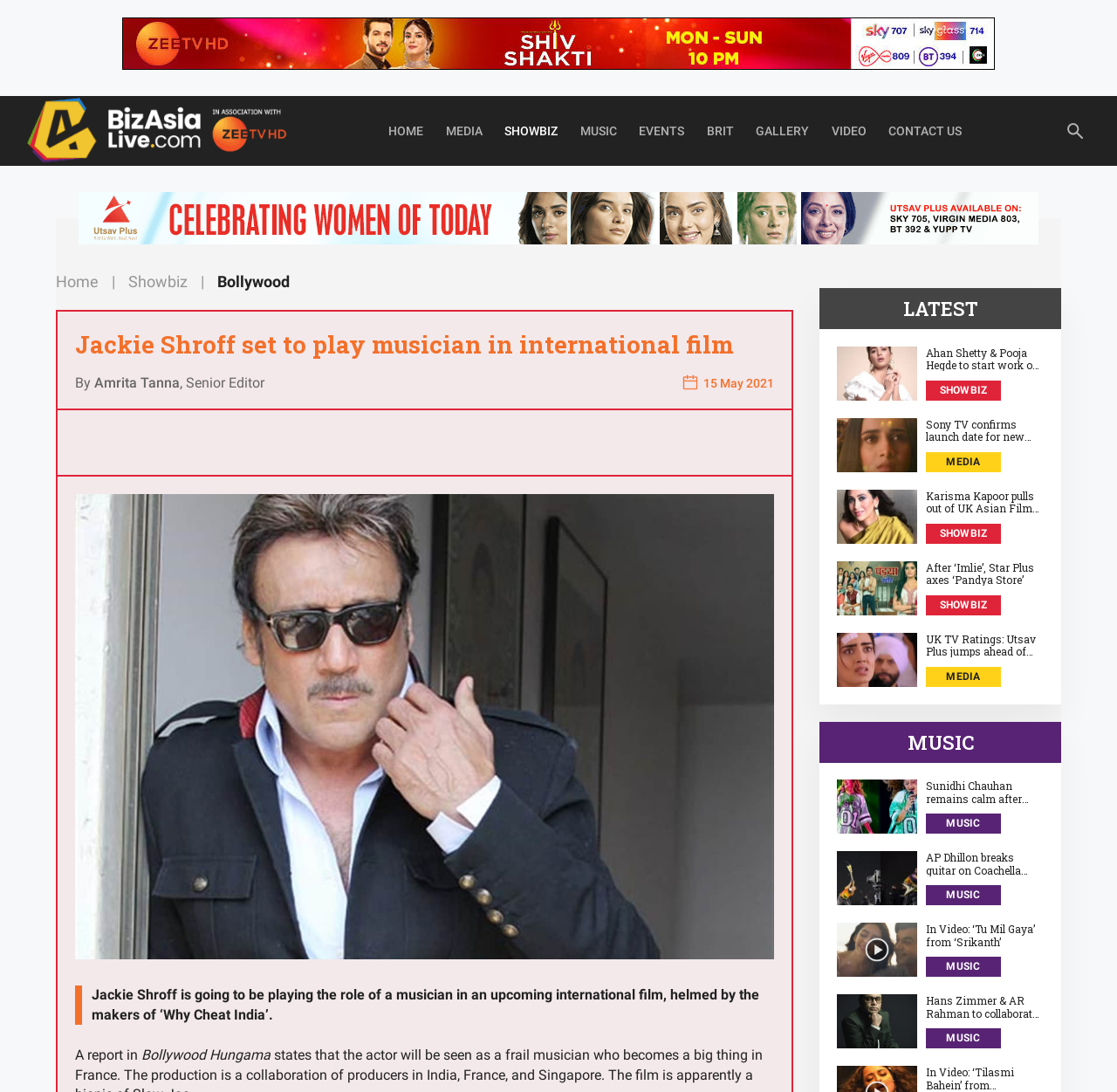Indicate the bounding box coordinates of the clickable region to achieve the following instruction: "Click on the 'HOME' link."

[0.338, 0.088, 0.389, 0.152]